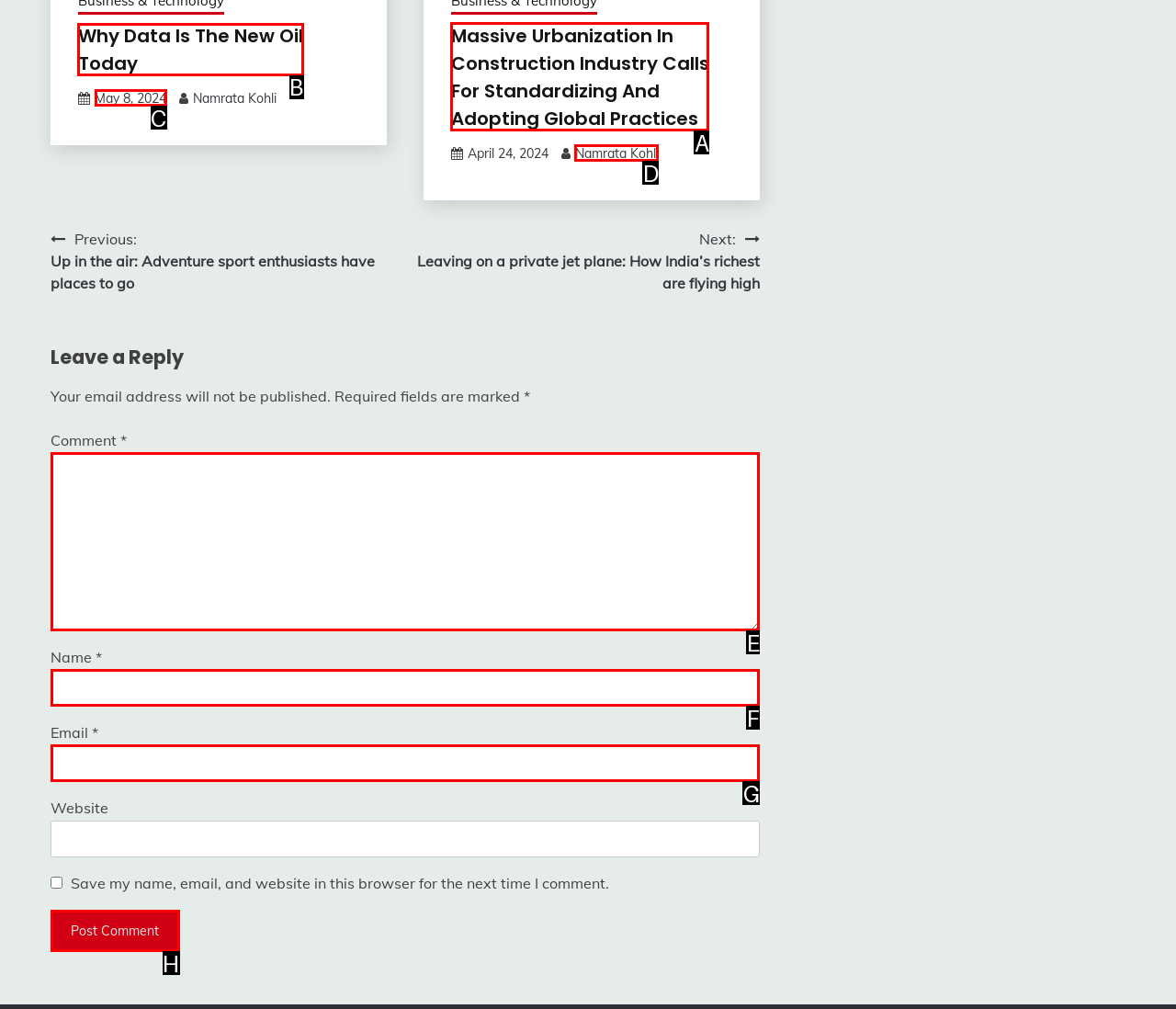For the task: Click on the 'Why Data Is The New Oil Today' link, tell me the letter of the option you should click. Answer with the letter alone.

B